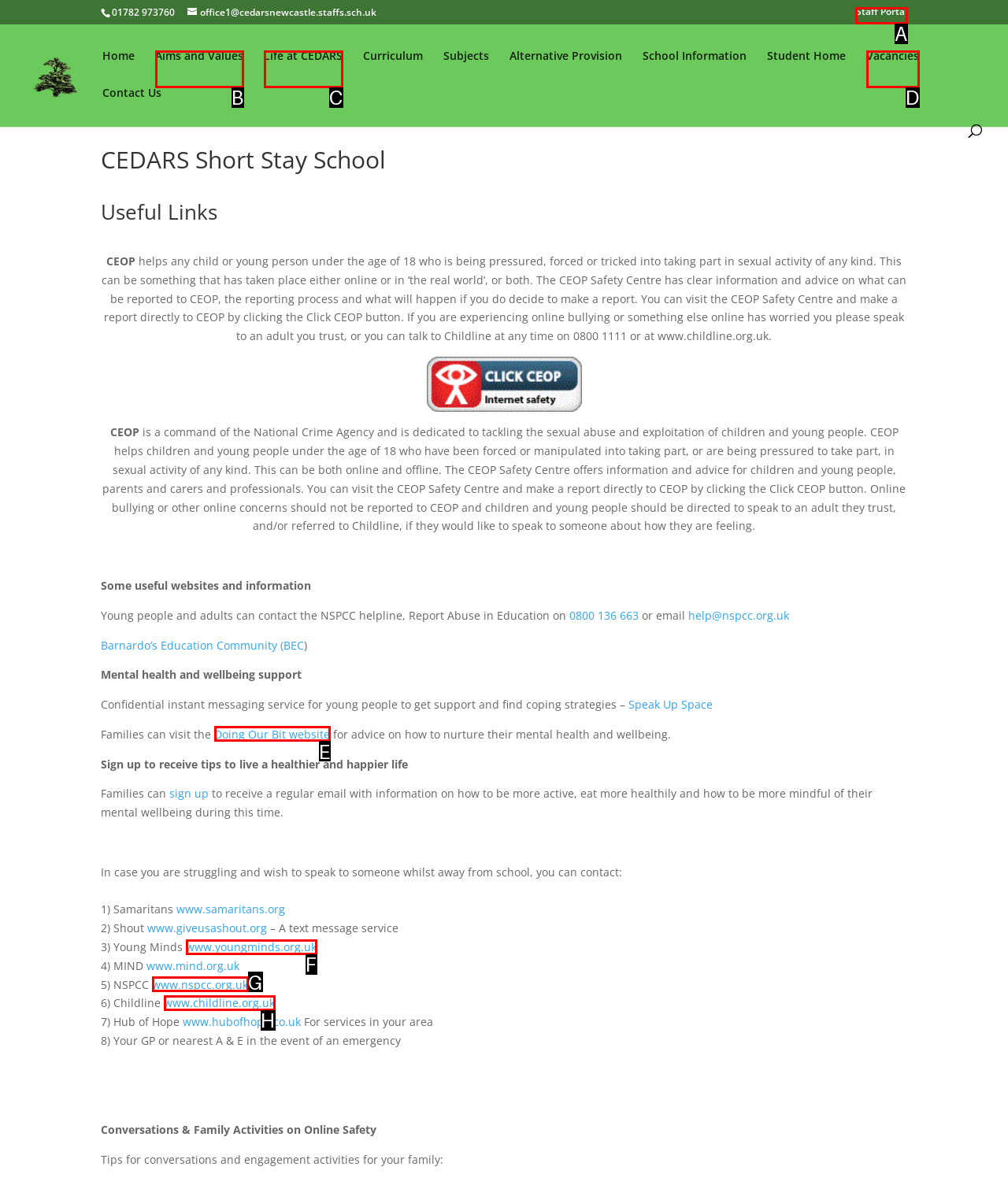Identify the letter of the option that should be selected to accomplish the following task: Click the 'Staff Portal' link. Provide the letter directly.

A